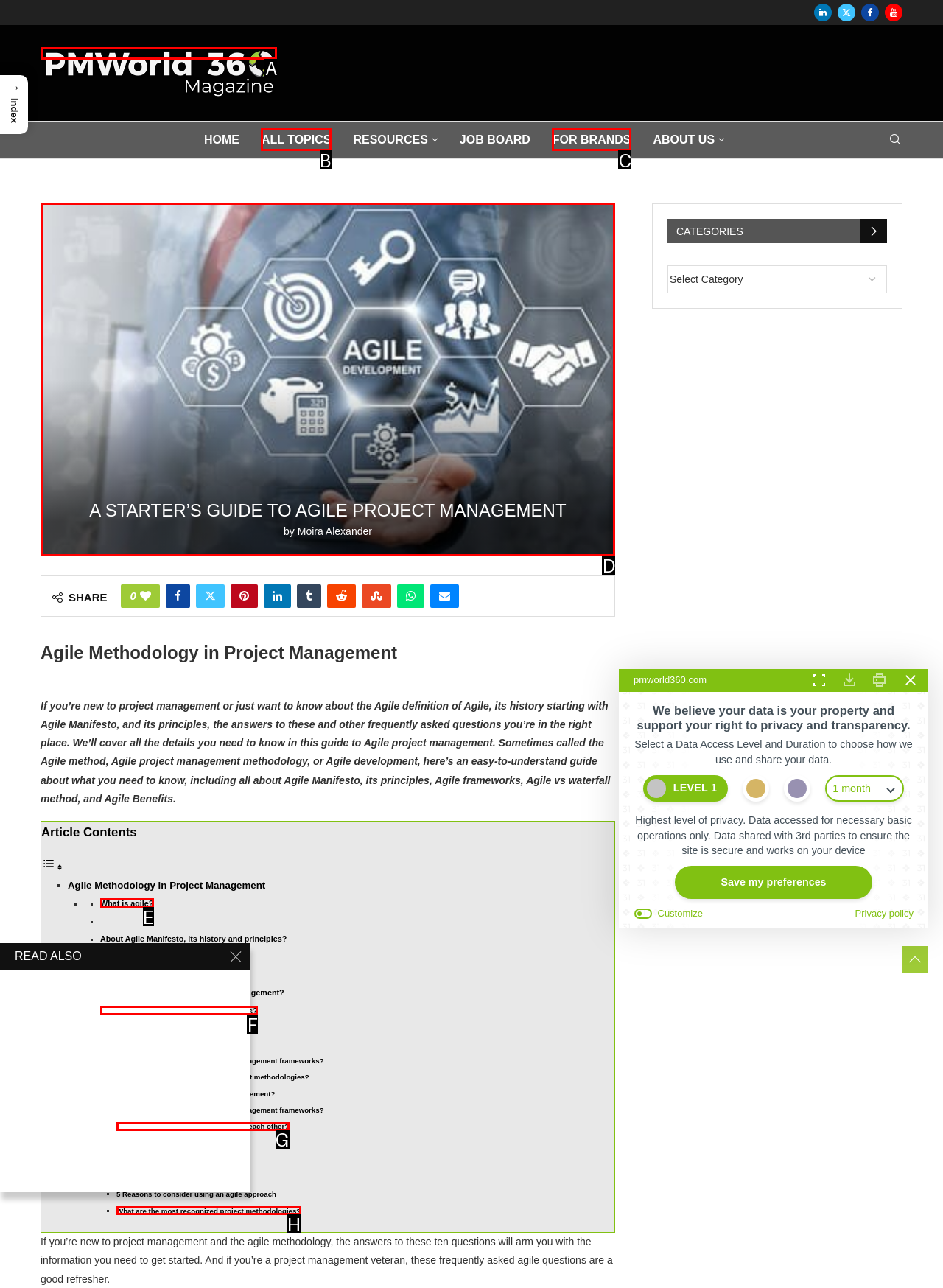Tell me which one HTML element best matches the description: alt="PMWorld 360 Magazine" Answer with the option's letter from the given choices directly.

A